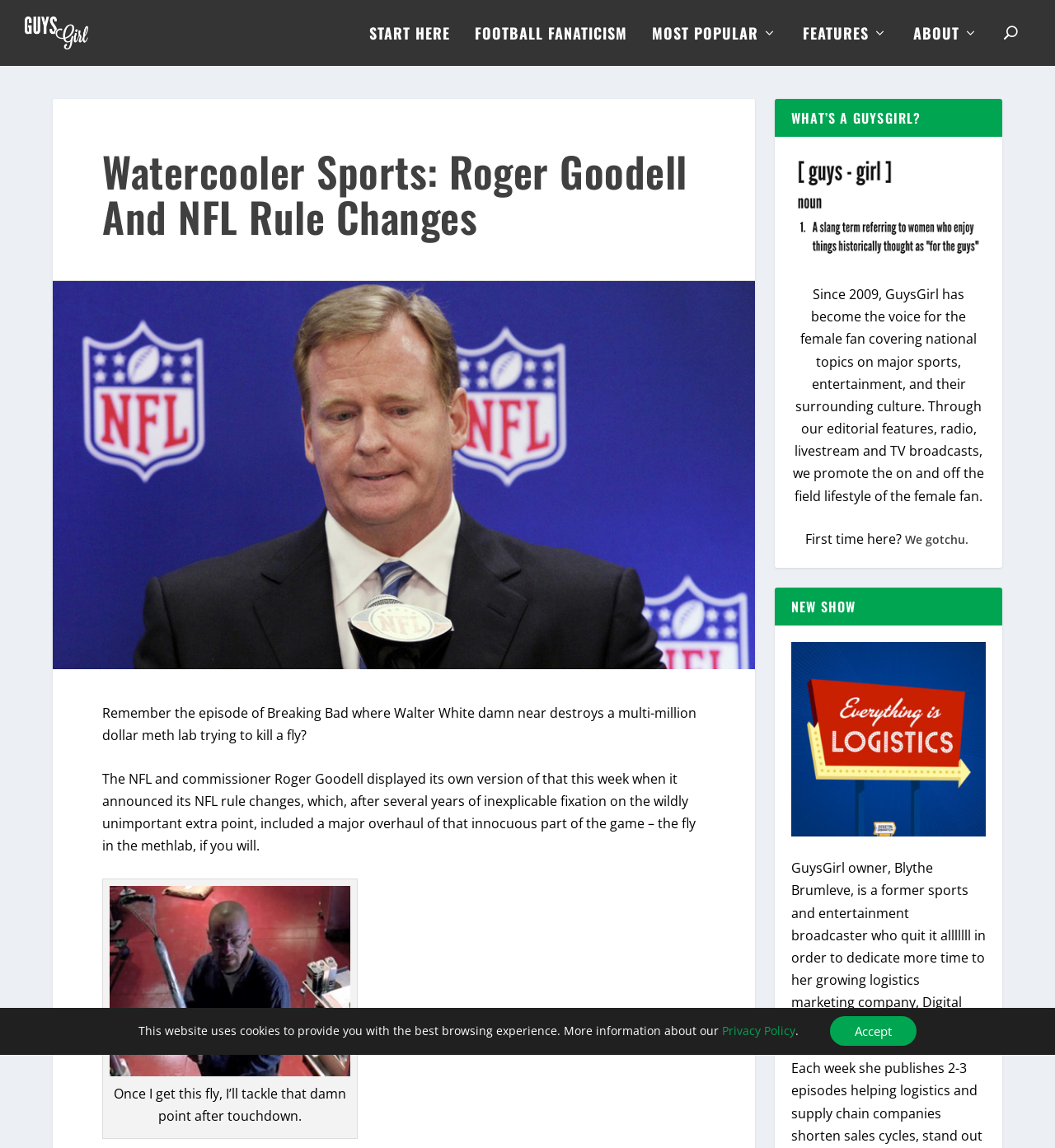Pinpoint the bounding box coordinates for the area that should be clicked to perform the following instruction: "Click the 'Login' button".

None